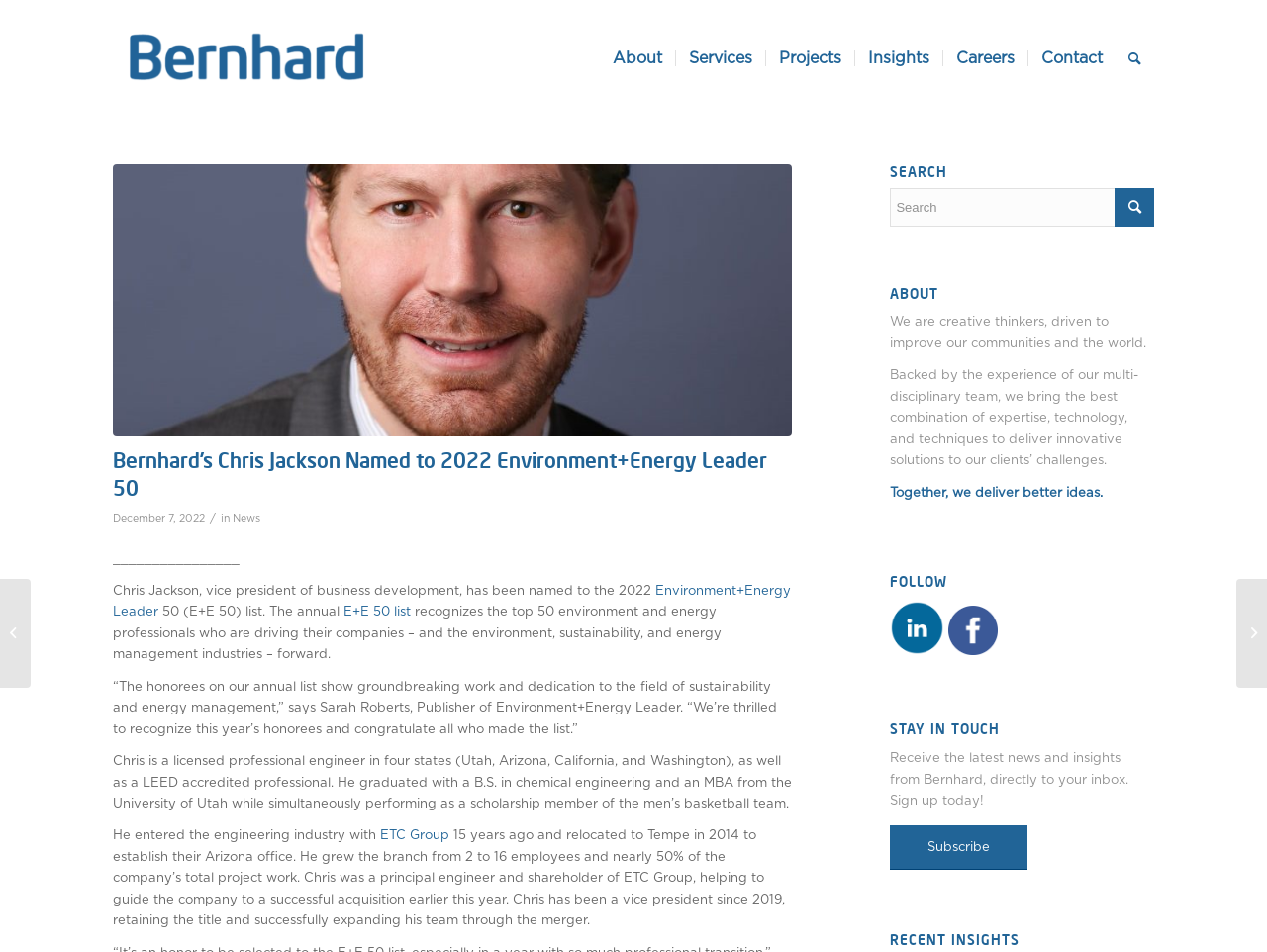Extract the bounding box coordinates for the HTML element that matches this description: "E+E 50 list". The coordinates should be four float numbers between 0 and 1, i.e., [left, top, right, bottom].

[0.271, 0.637, 0.324, 0.65]